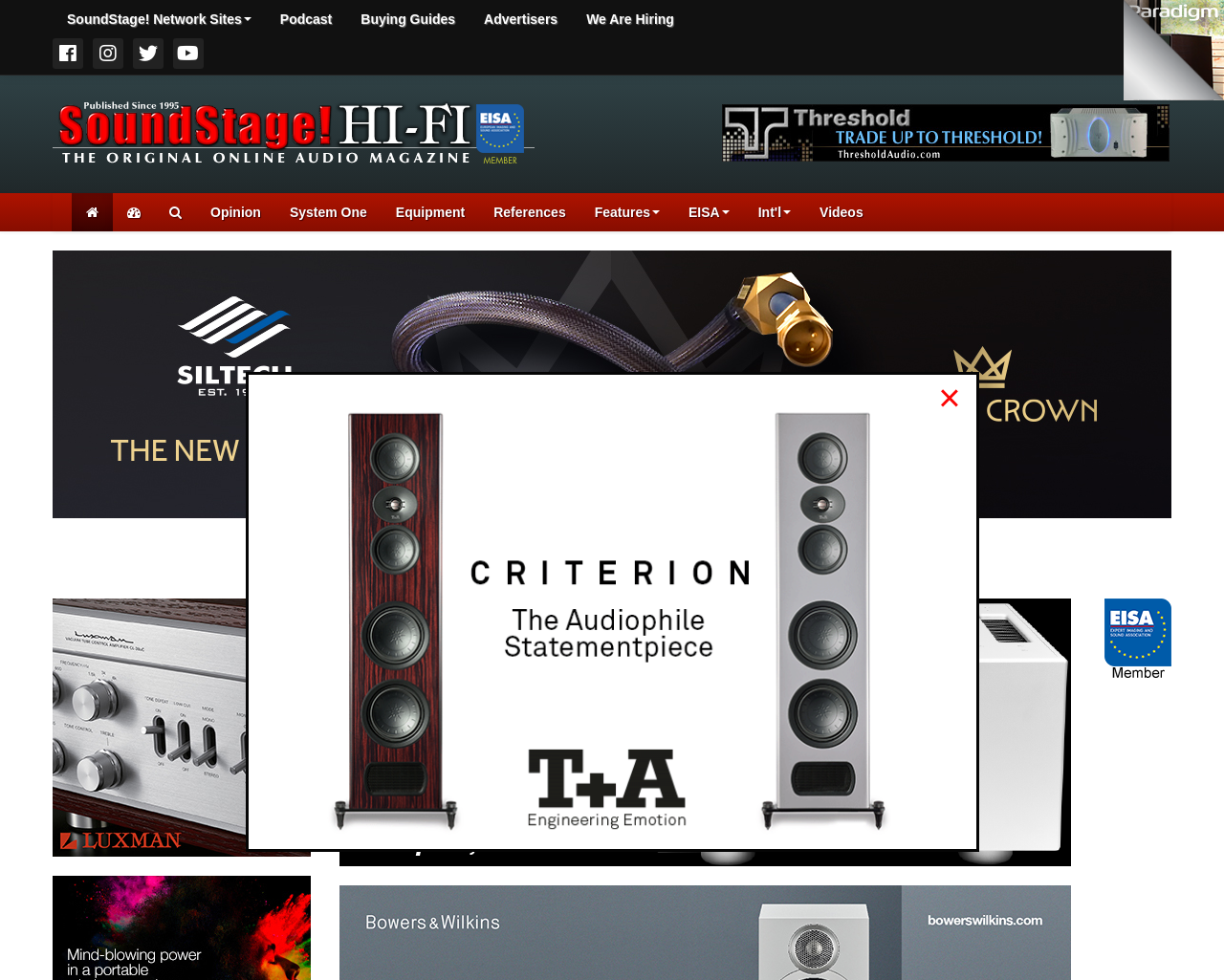Please find the bounding box coordinates (top-left x, top-left y, bottom-right x, bottom-right y) in the screenshot for the UI element described as follows: Buying Guides

[0.283, 0.0, 0.384, 0.039]